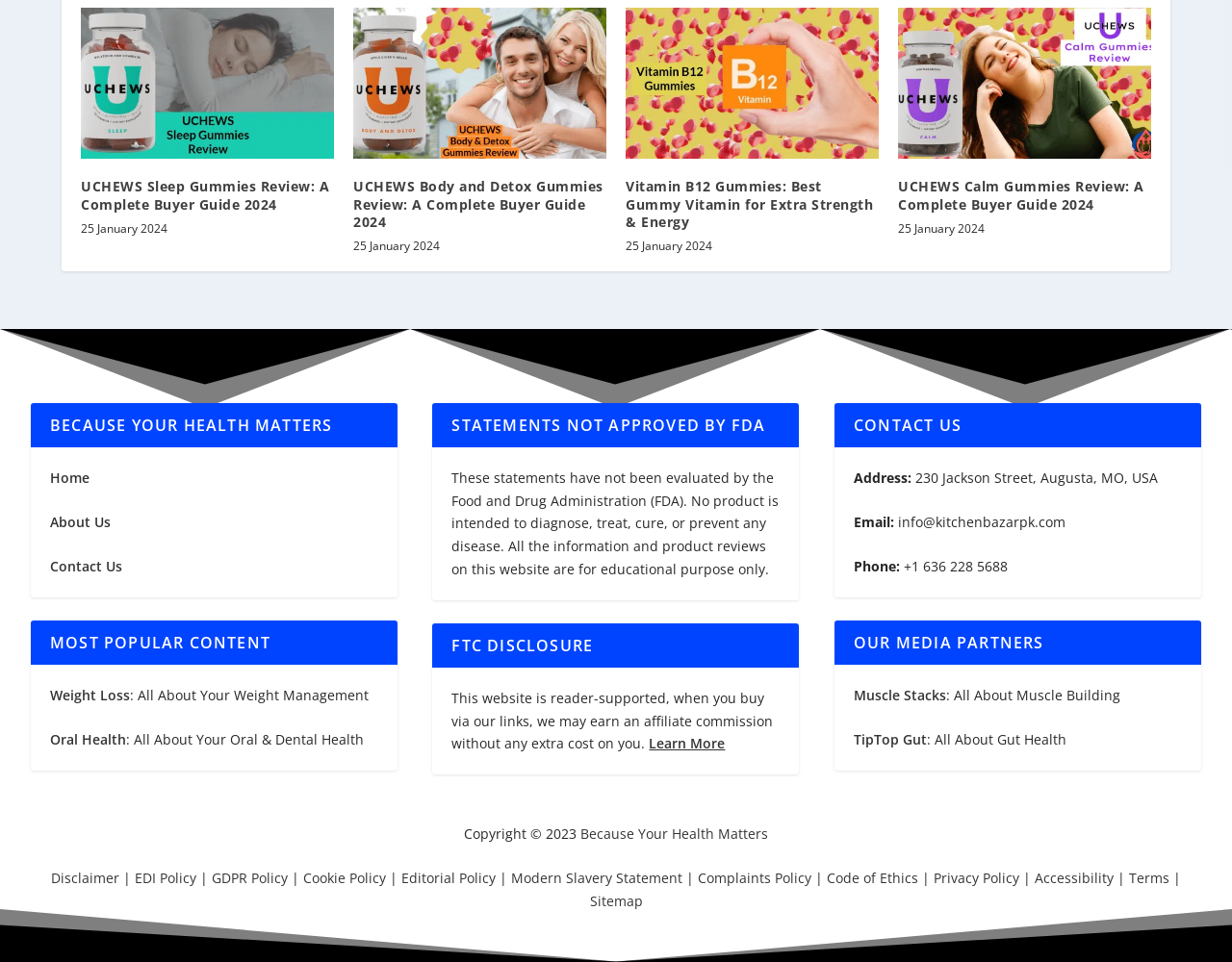How many media partners are listed?
Based on the image, give a one-word or short phrase answer.

2